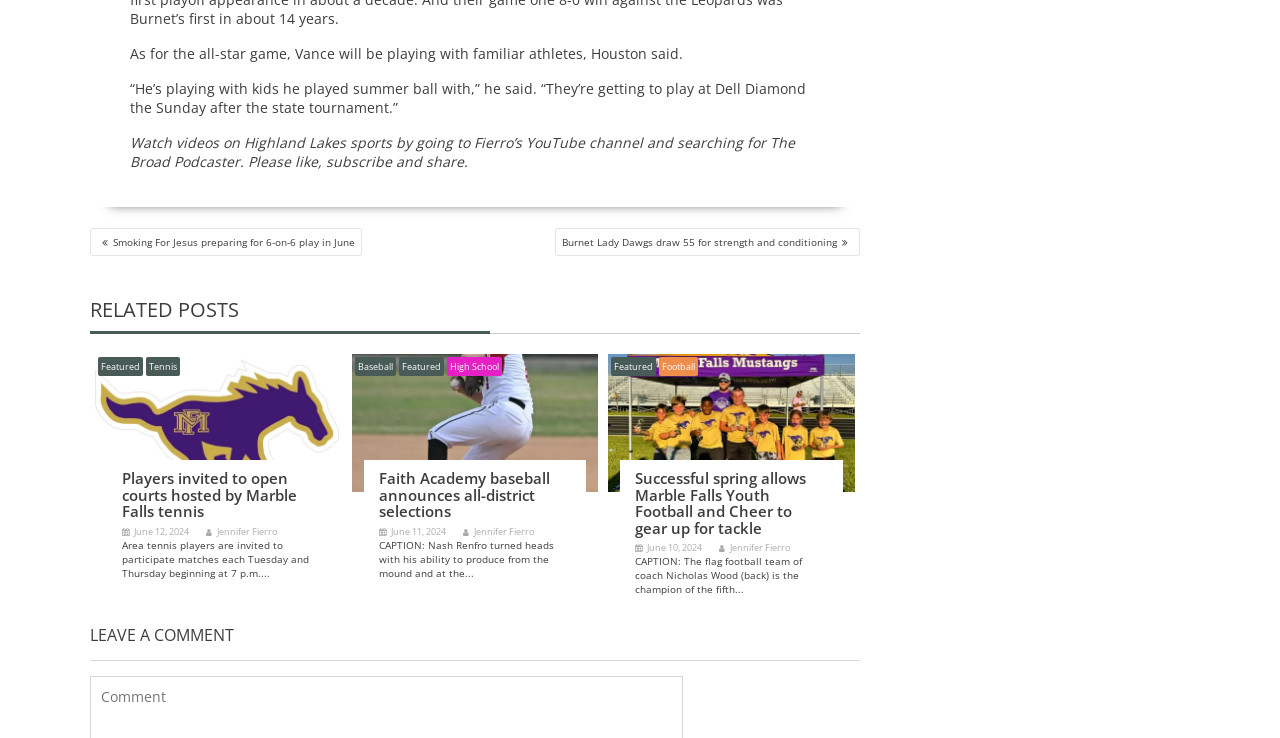Identify and provide the bounding box for the element described by: "Baseball".

[0.277, 0.484, 0.309, 0.51]